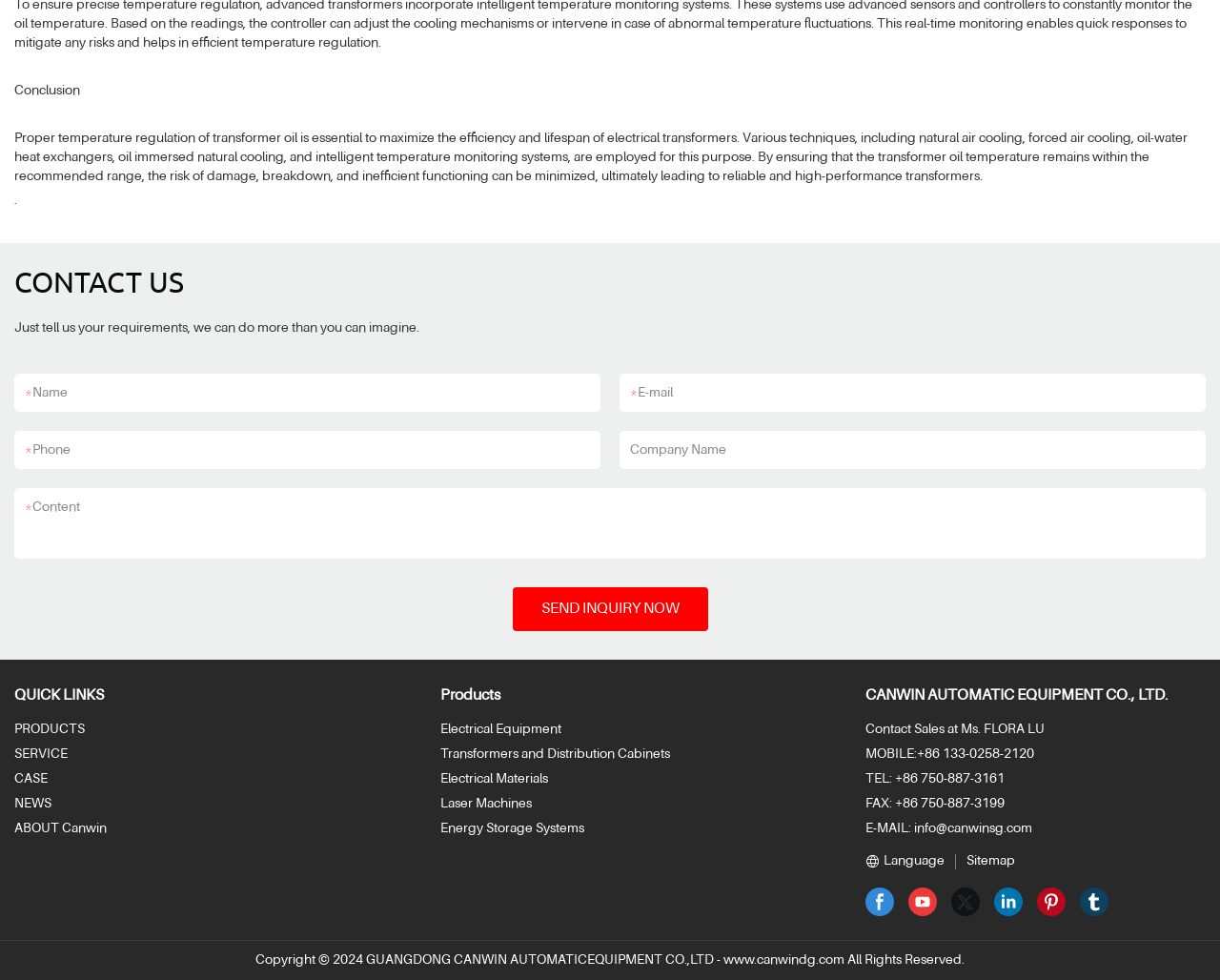Please identify the bounding box coordinates of the region to click in order to complete the given instruction: "Contact Ms. FLORA LU". The coordinates should be four float numbers between 0 and 1, i.e., [left, top, right, bottom].

[0.71, 0.737, 0.857, 0.751]